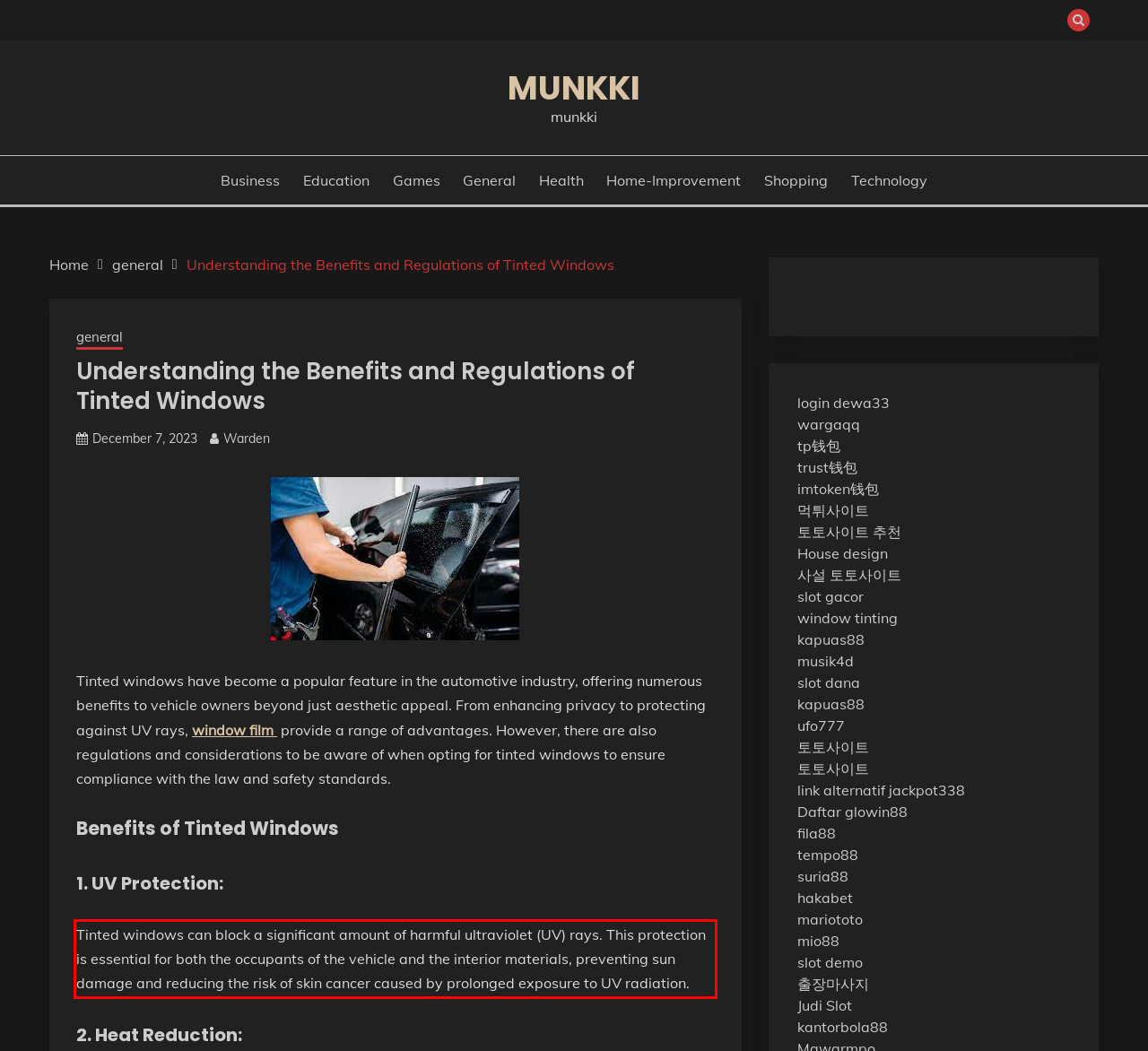Using the provided screenshot of a webpage, recognize the text inside the red rectangle bounding box by performing OCR.

Tinted windows can block a significant amount of harmful ultraviolet (UV) rays. This protection is essential for both the occupants of the vehicle and the interior materials, preventing sun damage and reducing the risk of skin cancer caused by prolonged exposure to UV radiation.